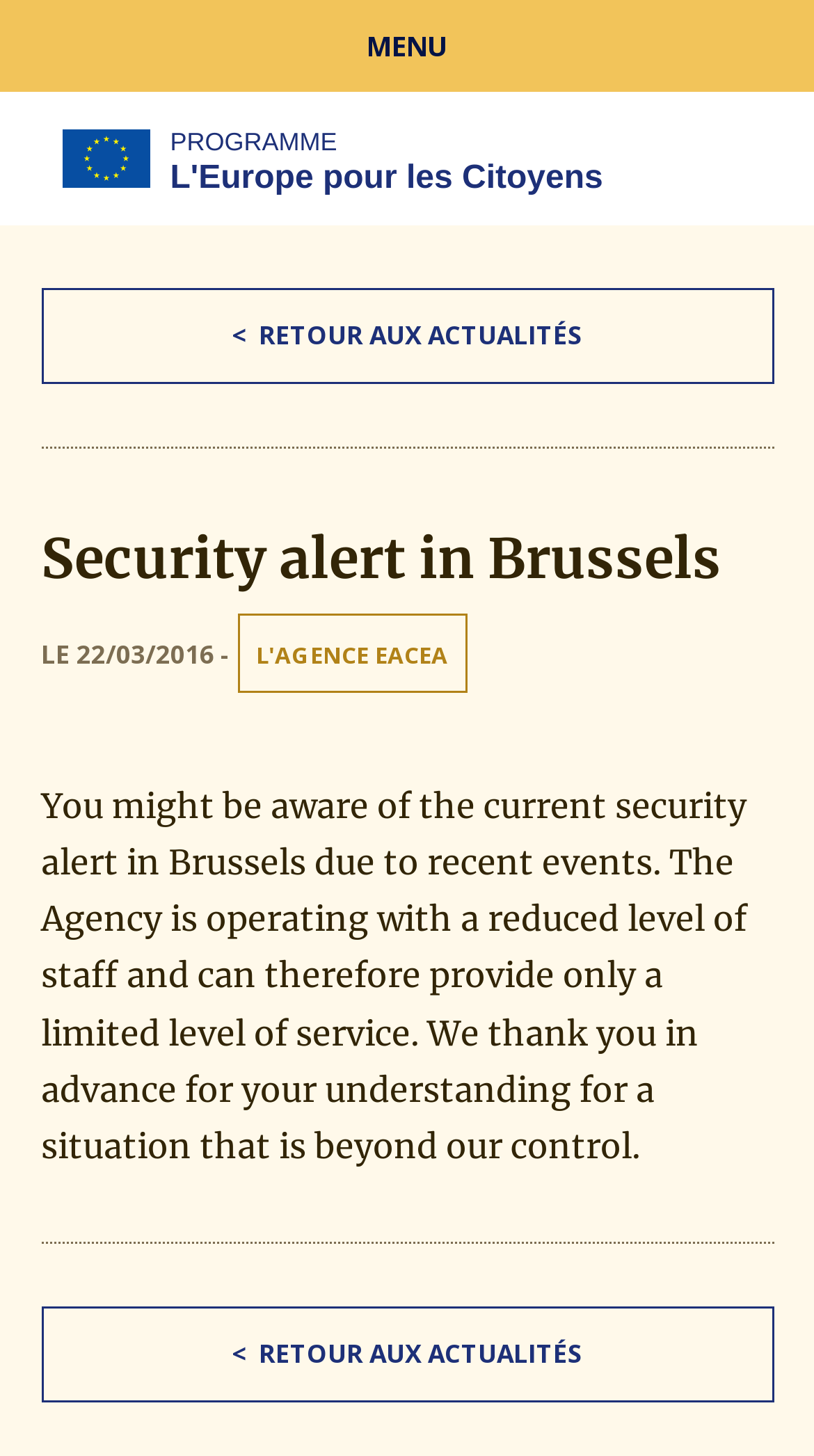Show the bounding box coordinates for the element that needs to be clicked to execute the following instruction: "Click the MENU button". Provide the coordinates in the form of four float numbers between 0 and 1, i.e., [left, top, right, bottom].

[0.0, 0.0, 1.0, 0.063]